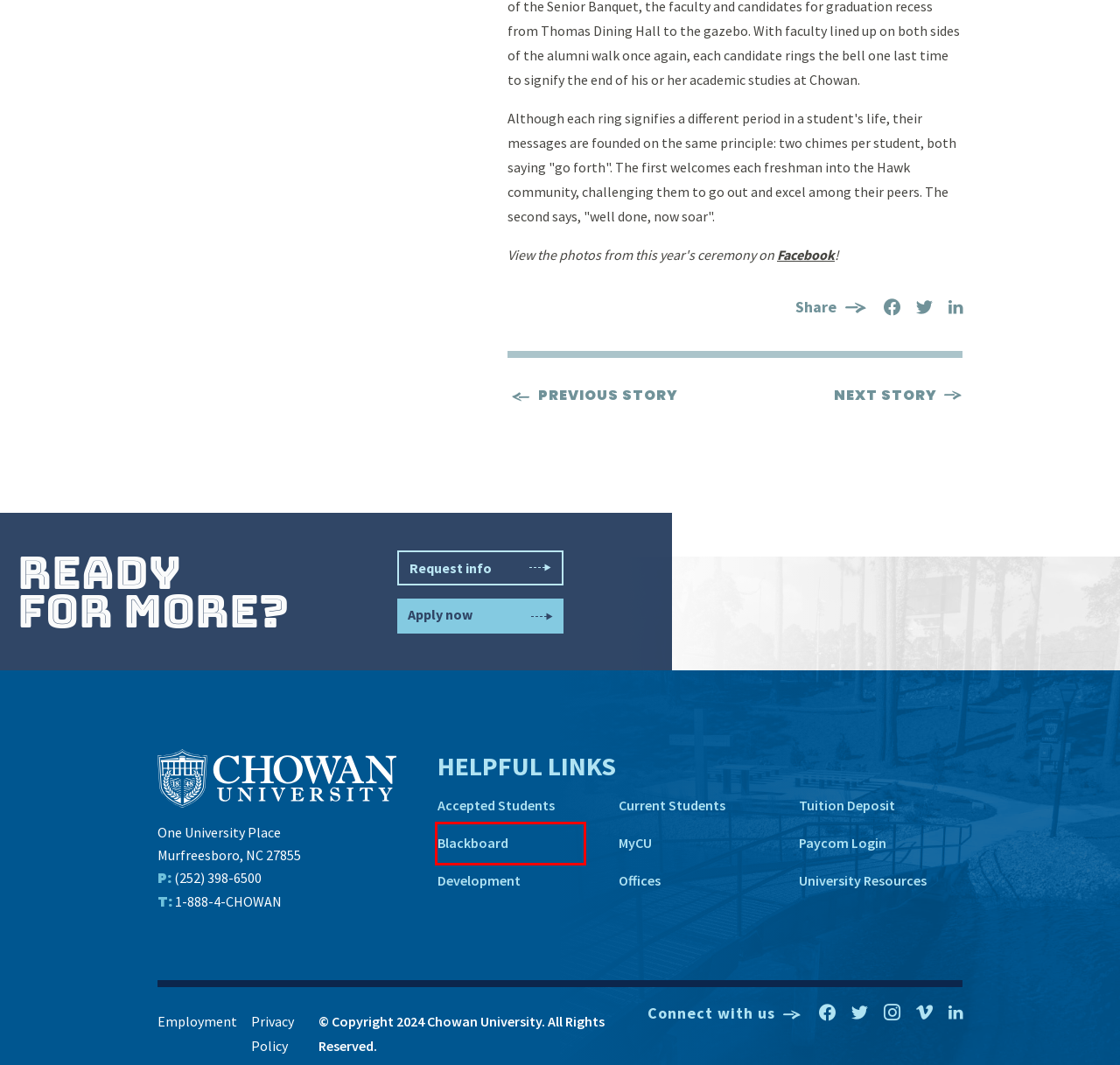Examine the webpage screenshot and identify the UI element enclosed in the red bounding box. Pick the webpage description that most accurately matches the new webpage after clicking the selected element. Here are the candidates:
A. Chowan University Approved for Master of Arts in Organizational Leadership | Chowan University
B. Blackboard Learn
C. University Resources | Chowan University
D. Human Resources | Chowan University
E. Safely Serving Seniors | Chowan University
F. Accepted Students | Chowan University
G. Current Students | Chowan University
H. Development | Chowan University

B